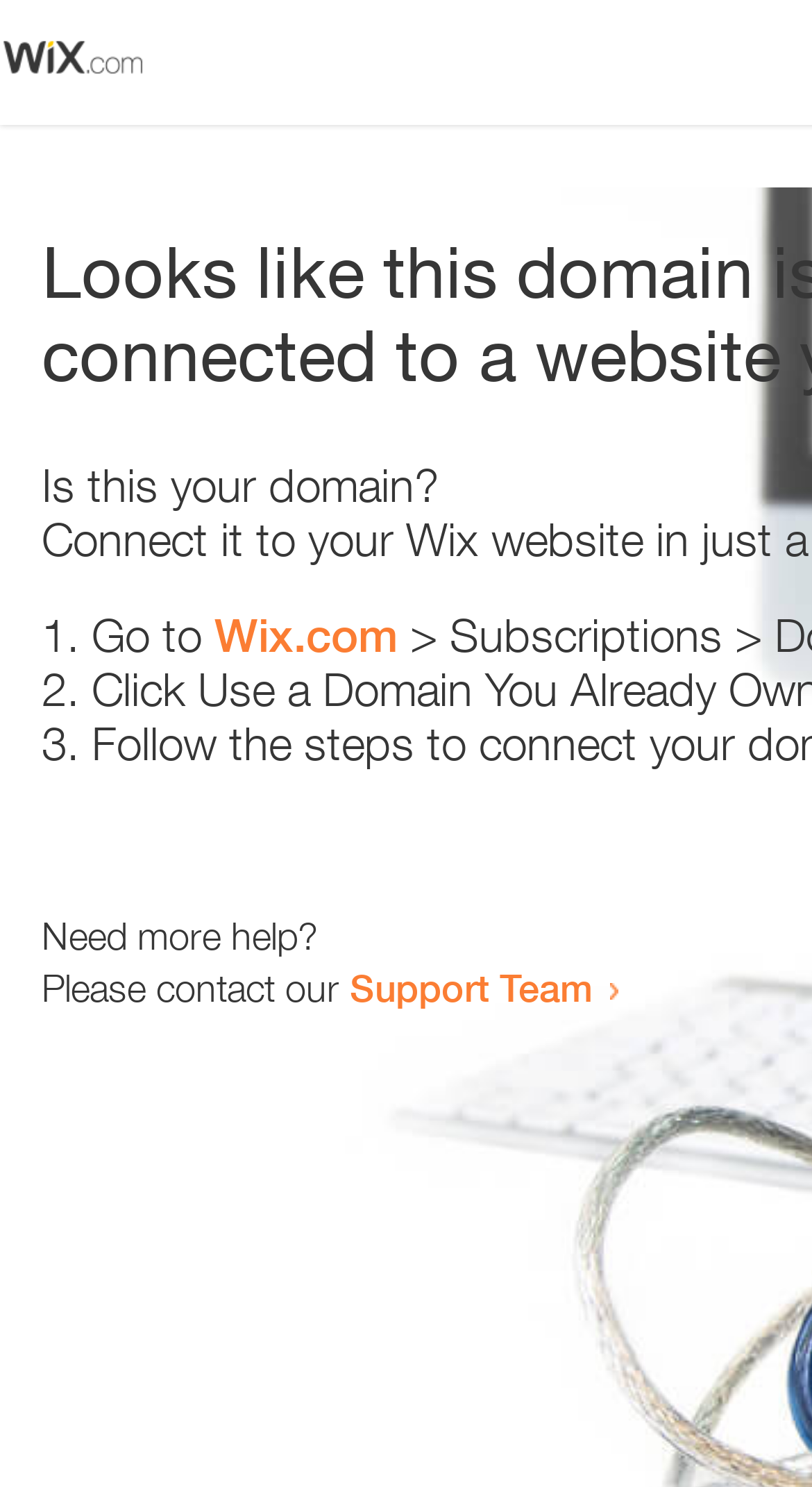Answer the question using only one word or a concise phrase: How many steps are listed?

3